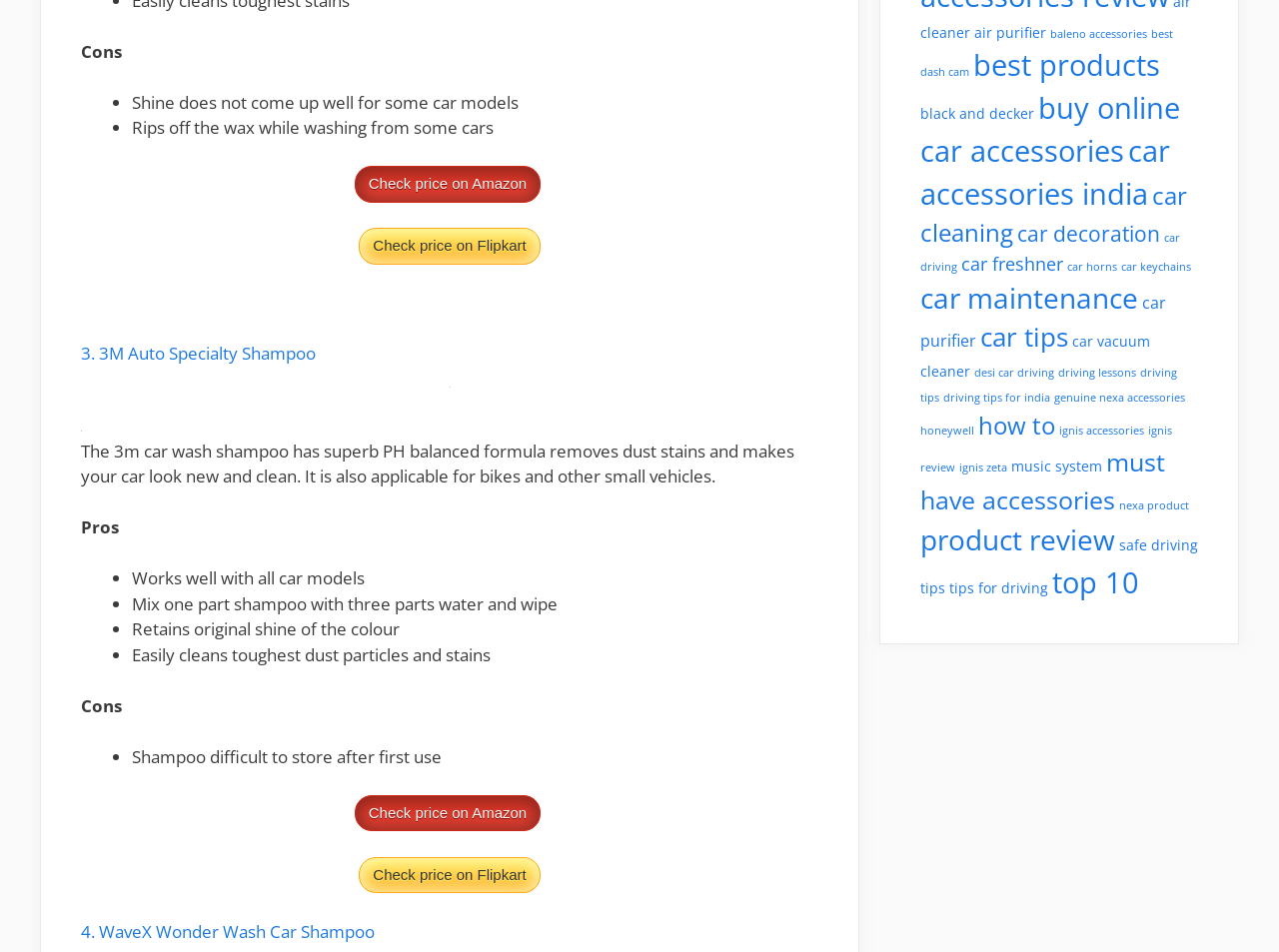Pinpoint the bounding box coordinates of the element you need to click to execute the following instruction: "Learn car maintenance tips". The bounding box should be represented by four float numbers between 0 and 1, in the format [left, top, right, bottom].

[0.72, 0.294, 0.89, 0.333]